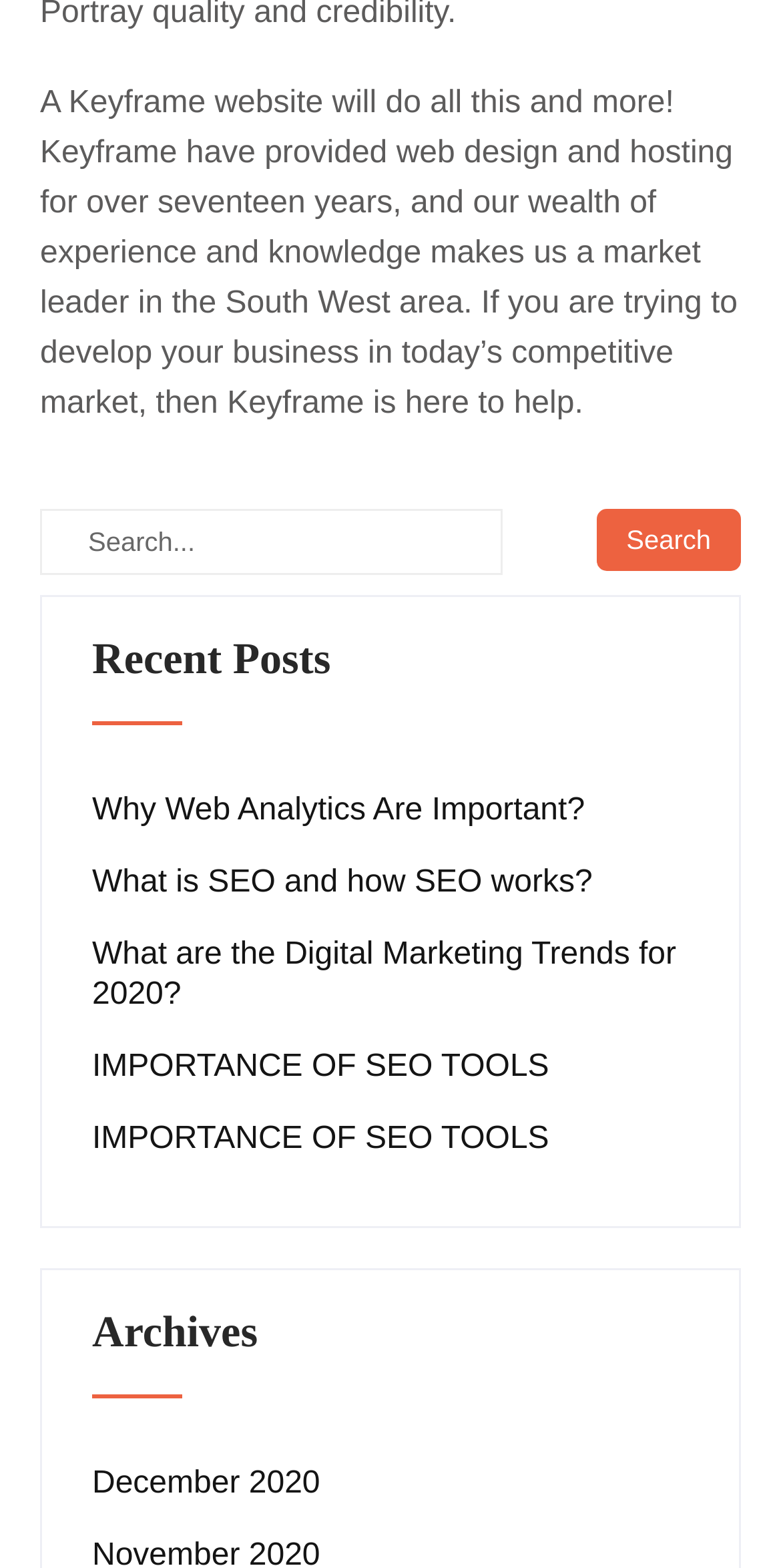Please find the bounding box coordinates of the element that needs to be clicked to perform the following instruction: "go to December 2020". The bounding box coordinates should be four float numbers between 0 and 1, represented as [left, top, right, bottom].

[0.118, 0.933, 0.41, 0.959]